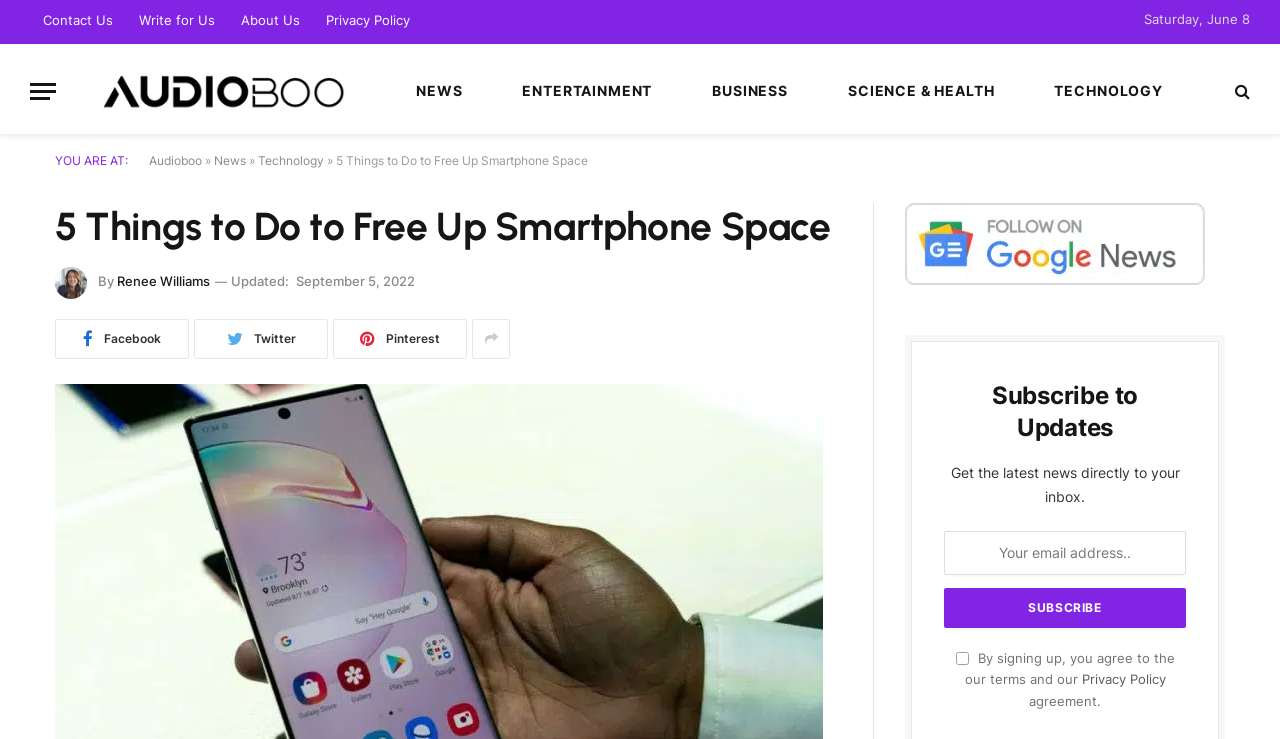Please identify the bounding box coordinates of the clickable region that I should interact with to perform the following instruction: "Get in touch with a local contact person". The coordinates should be expressed as four float numbers between 0 and 1, i.e., [left, top, right, bottom].

None